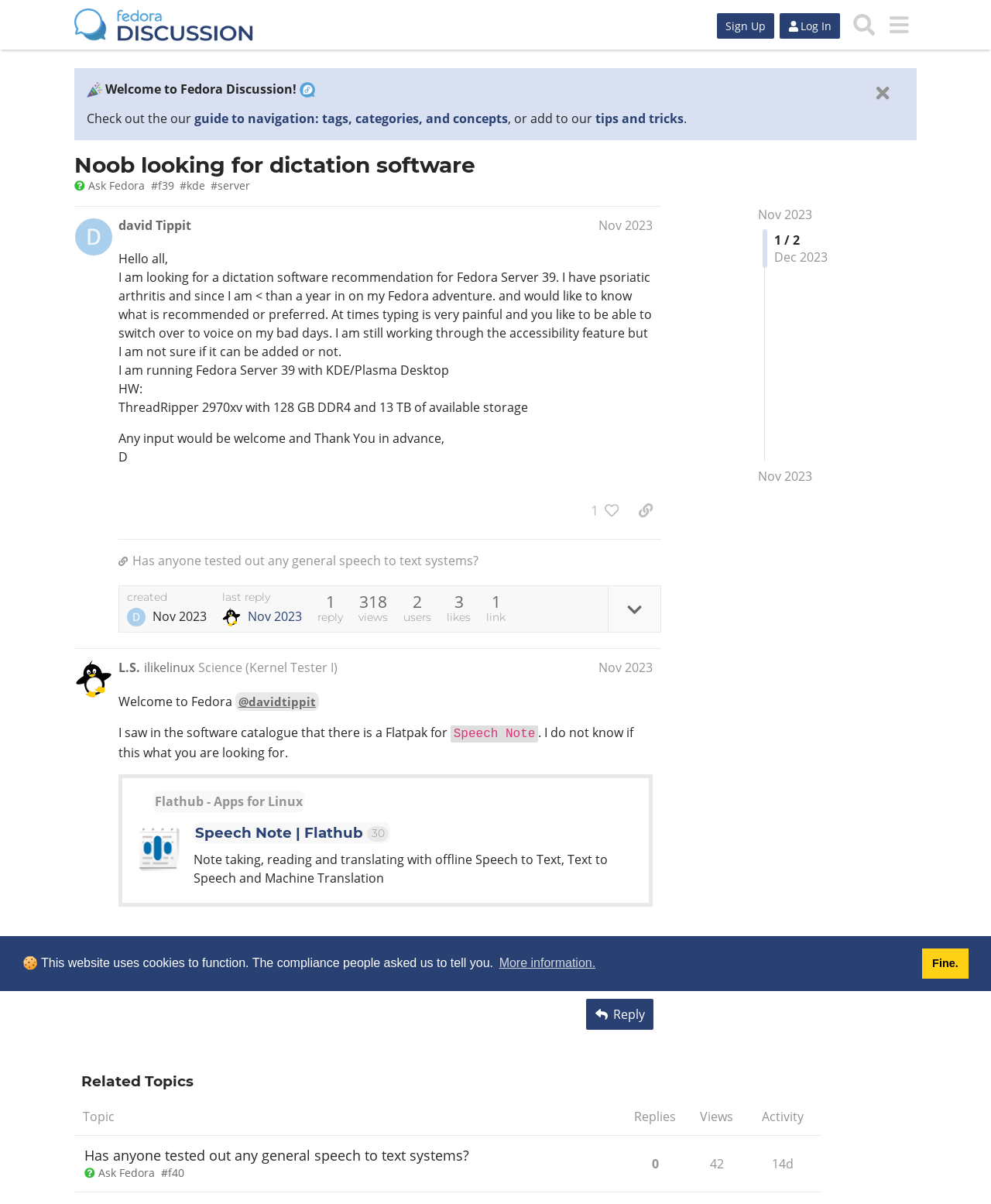What is the name of the discussion forum?
Respond with a short answer, either a single word or a phrase, based on the image.

Fedora Discussion